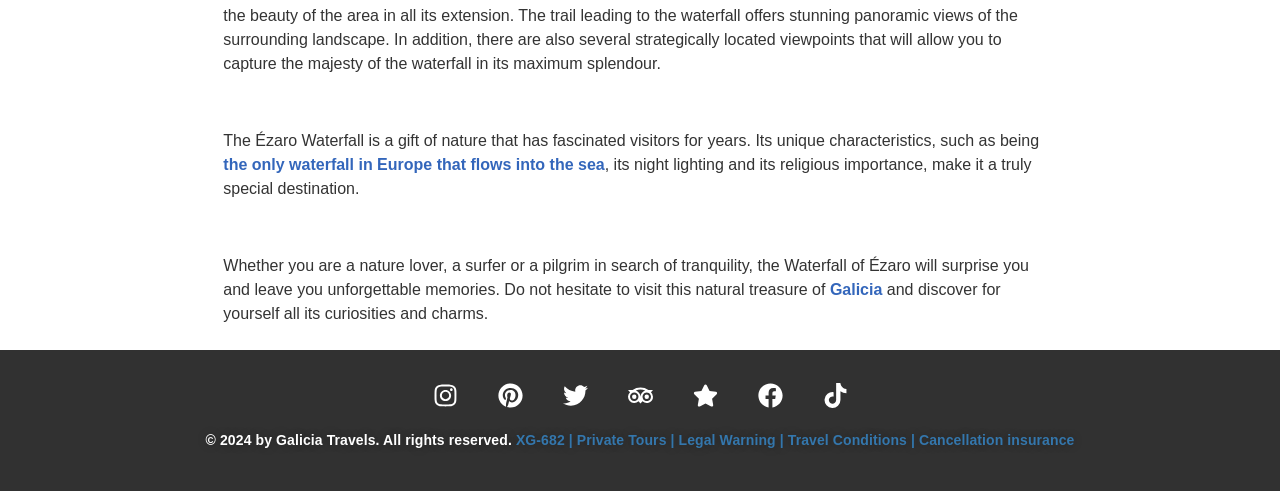Find the bounding box coordinates for the area you need to click to carry out the instruction: "Read Legal Warning". The coordinates should be four float numbers between 0 and 1, indicated as [left, top, right, bottom].

[0.53, 0.88, 0.606, 0.913]